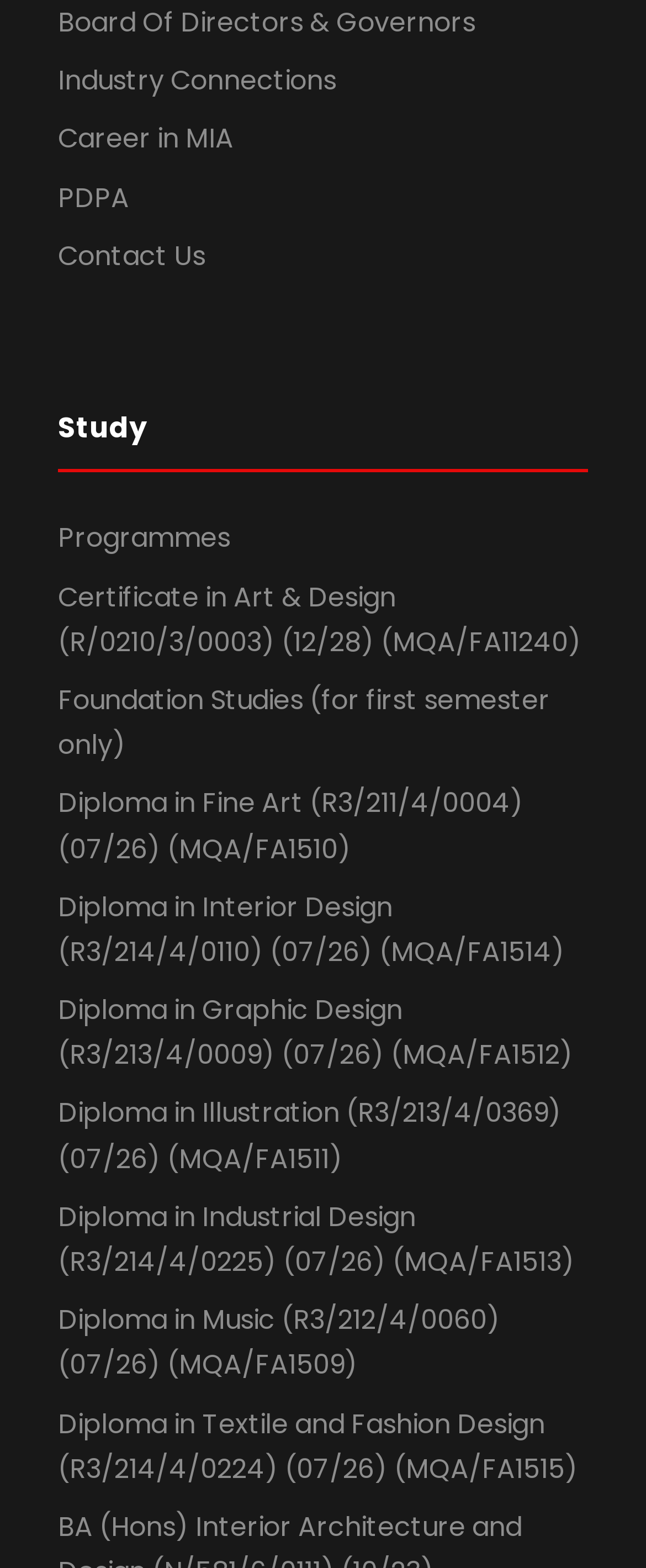Given the element description Career in MIA, specify the bounding box coordinates of the corresponding UI element in the format (top-left x, top-left y, bottom-right x, bottom-right y). All values must be between 0 and 1.

[0.09, 0.087, 0.362, 0.111]